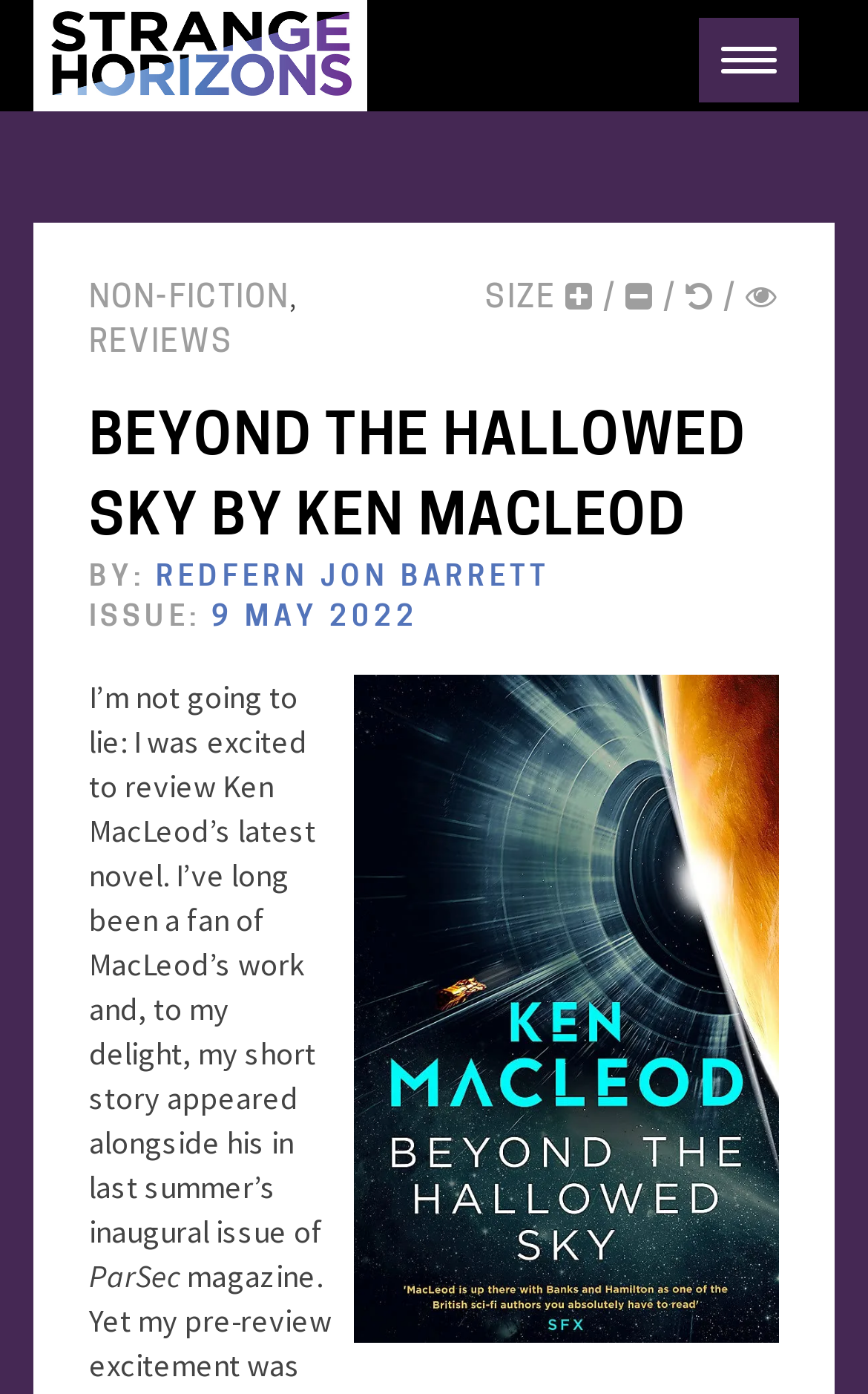Provide the bounding box for the UI element matching this description: "Redfern Jon Barrett".

[0.179, 0.405, 0.633, 0.424]